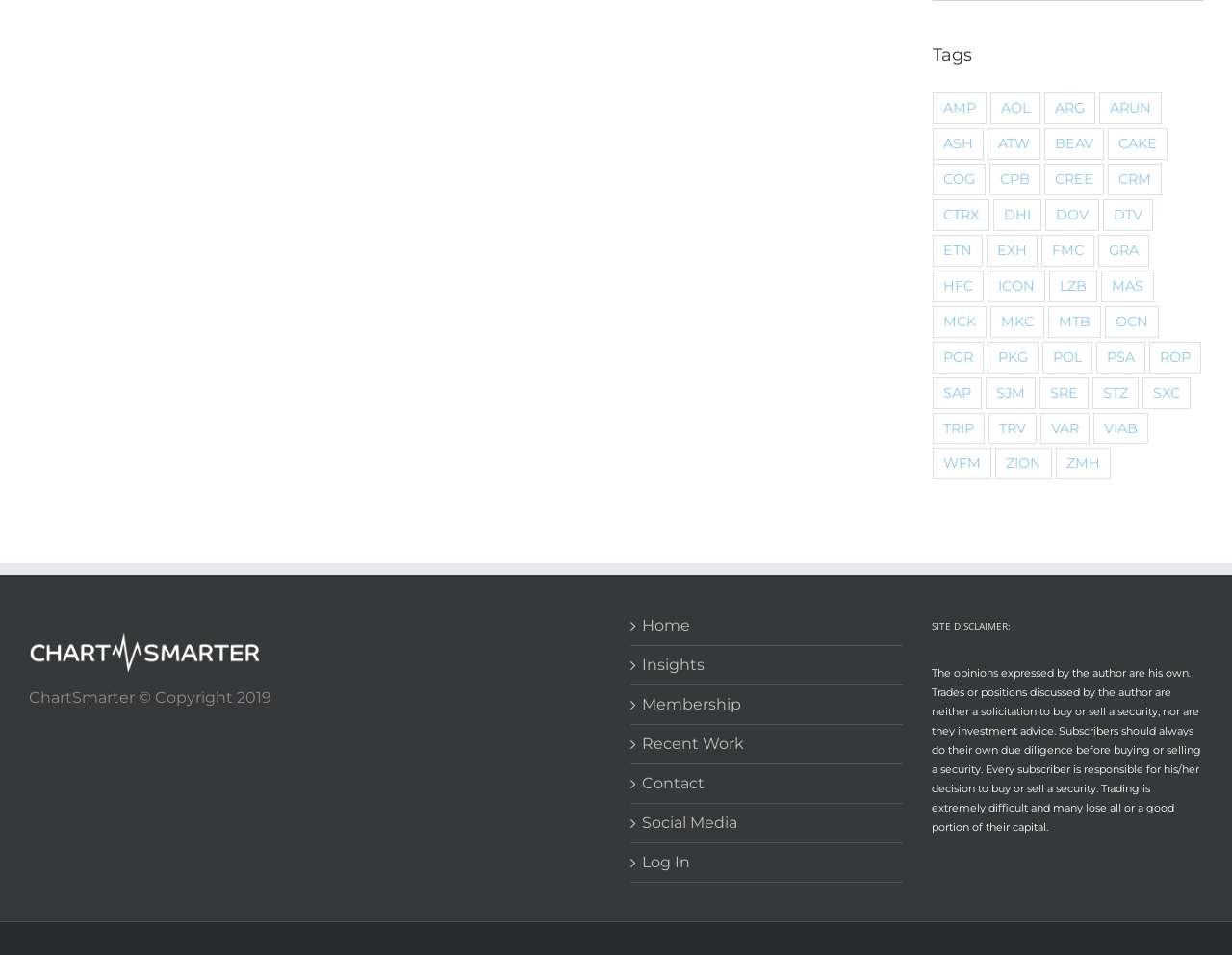Locate the bounding box coordinates of the region to be clicked to comply with the following instruction: "visit the 'ABOUT US' page". The coordinates must be four float numbers between 0 and 1, in the form [left, top, right, bottom].

None